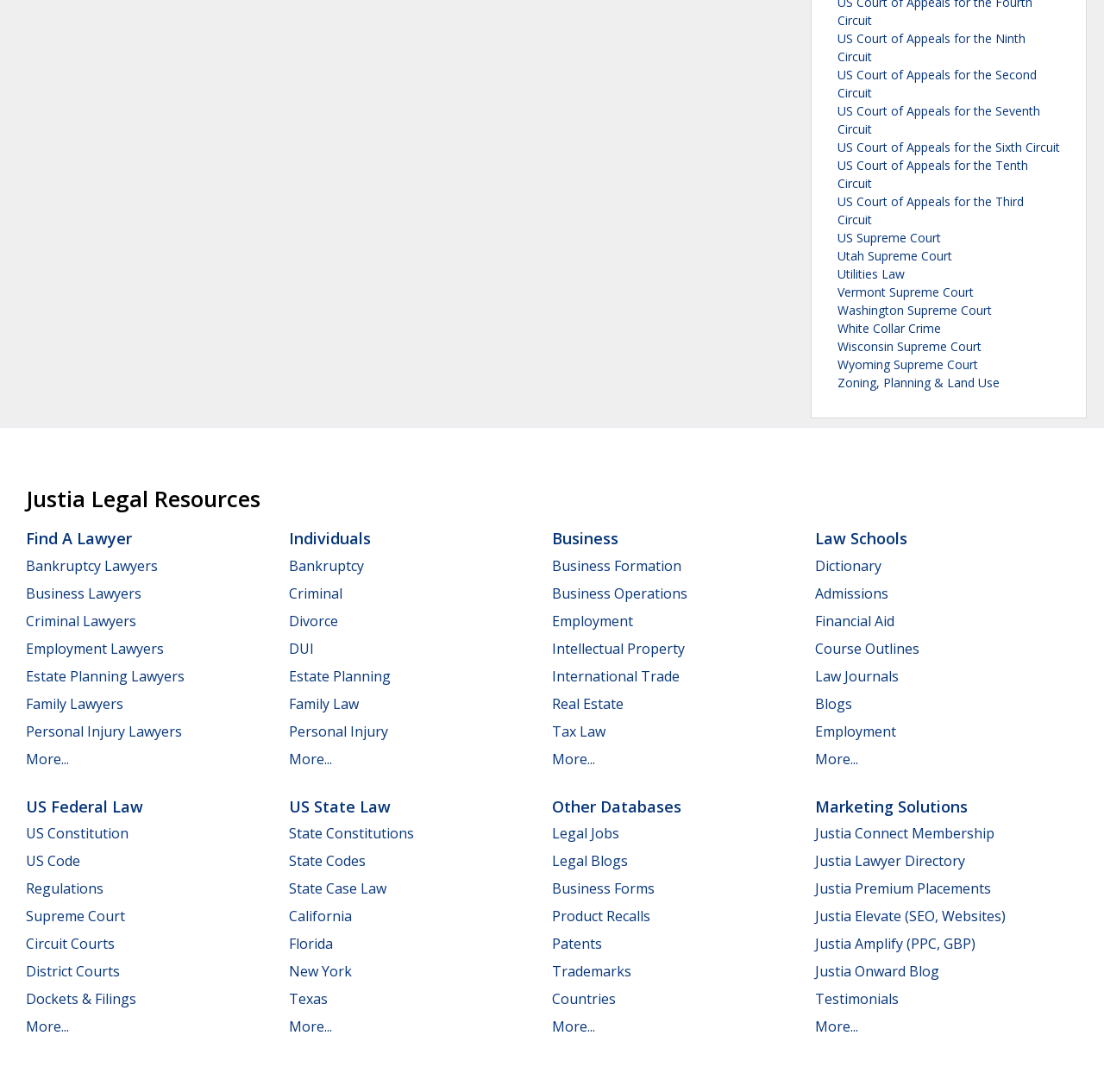Kindly determine the bounding box coordinates for the area that needs to be clicked to execute this instruction: "Explore US Supreme Court".

[0.759, 0.21, 0.852, 0.225]